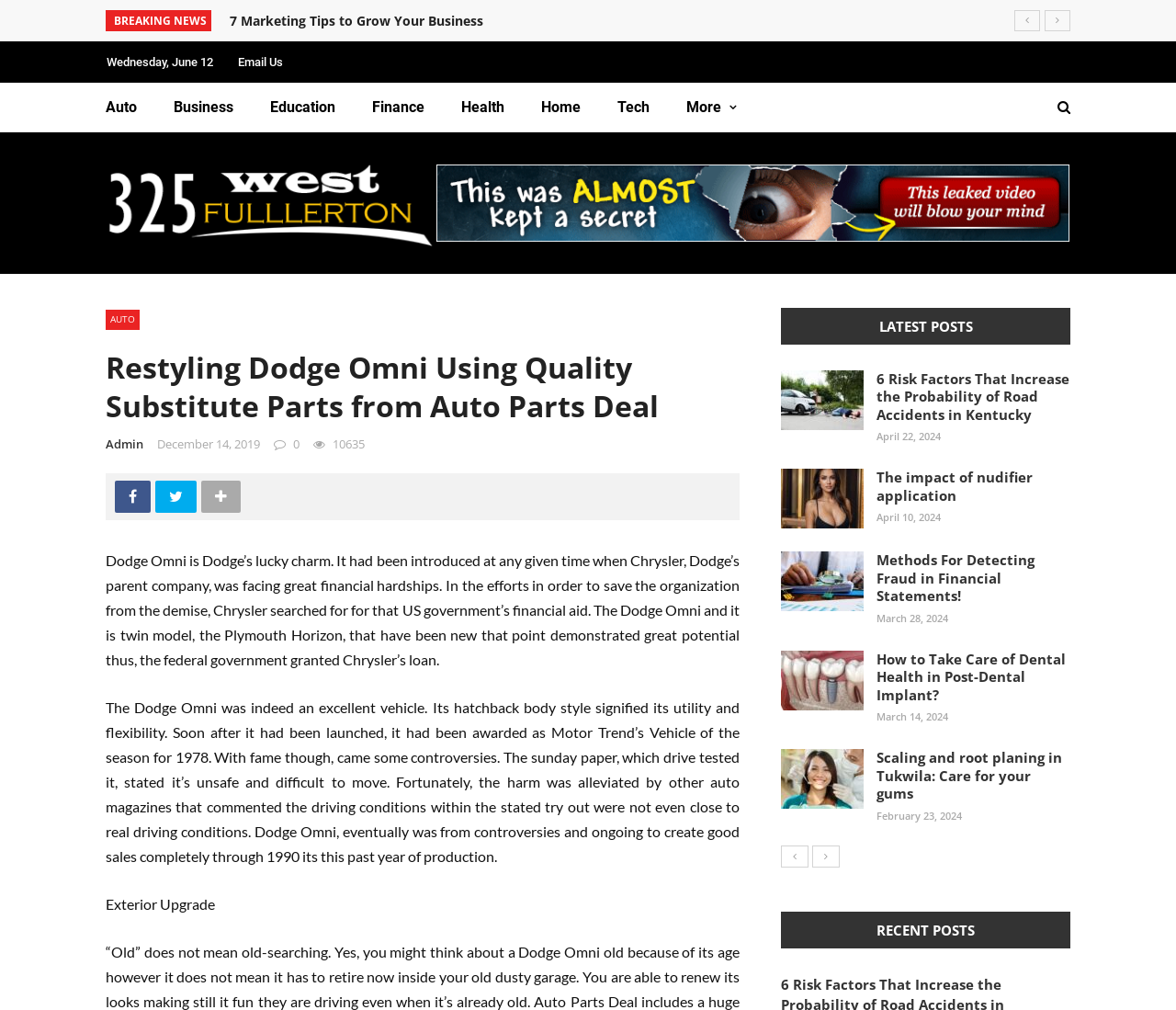Offer a meticulous description of the webpage's structure and content.

The webpage appears to be a blog or news website, with a focus on various topics including automotive, business, education, finance, health, and technology. 

At the top of the page, there is a breaking news section with a heading "BREAKING NEWS" and a date "Wednesday, June 12". Below this, there are several links to different categories, including "Auto", "Business", "Education", "Finance", "Health", "Home", and "Tech", as well as a "More" option. 

To the right of these links, there is a logo image with a link to the homepage. Below the logo, there is a heading "Restyling Dodge Omni Using Quality Substitute Parts from Auto Parts Deal" which appears to be the title of the main article on the page. 

The main article discusses the history and features of the Dodge Omni, including its introduction, awards, and controversies. The article is divided into several sections, including "Exterior Upgrade". 

Below the main article, there is a section titled "LATEST POSTS" which lists several recent articles with headings, dates, and links to the full articles. The articles cover a range of topics, including road accidents, nudifier applications, fraud detection, dental health, and gum care. 

At the bottom of the page, there are links to "Previous" and "Next" pages, as well as a heading "RECENT POSTS".